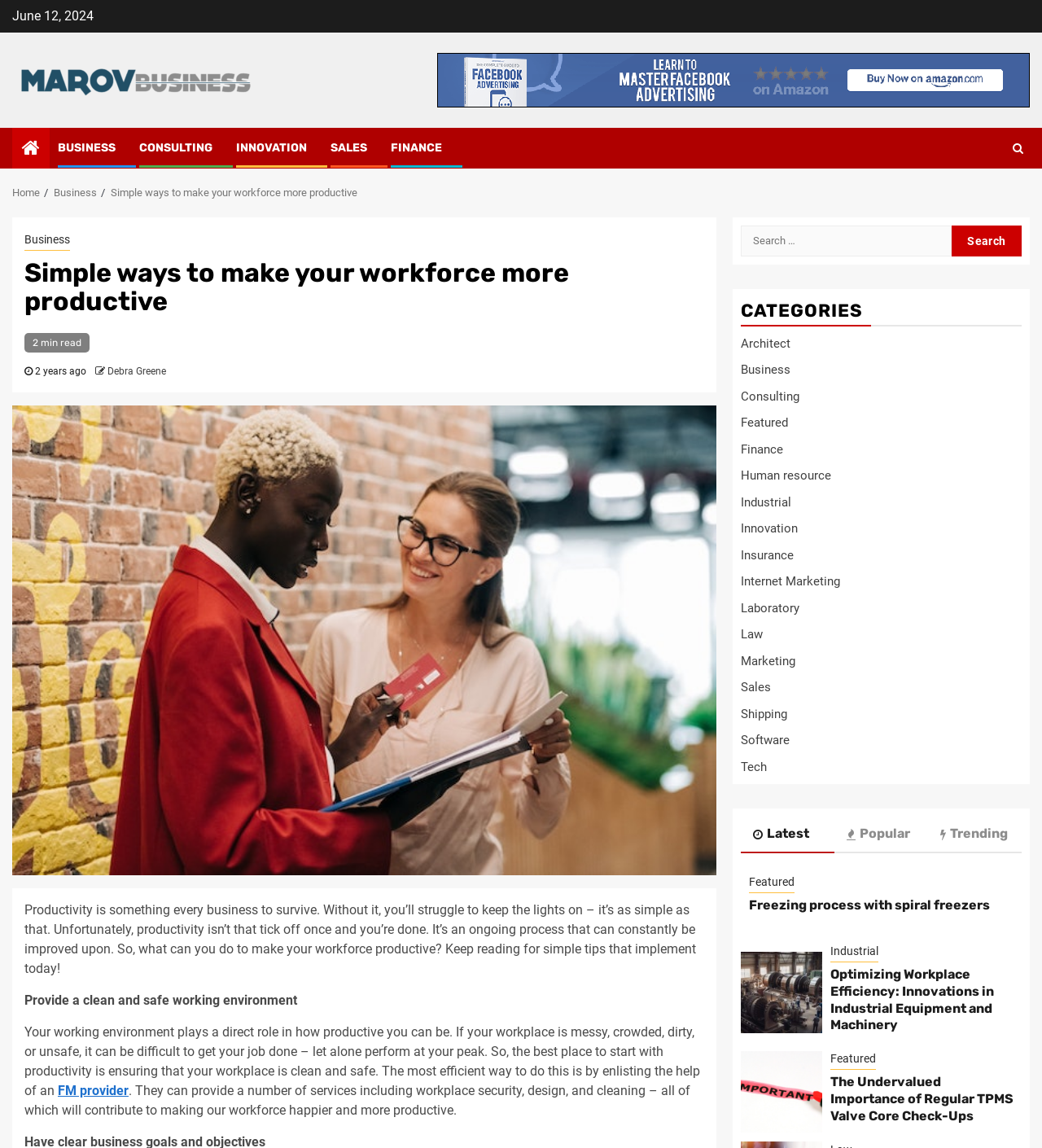Use a single word or phrase to respond to the question:
What is the purpose of the search bar?

To search for content